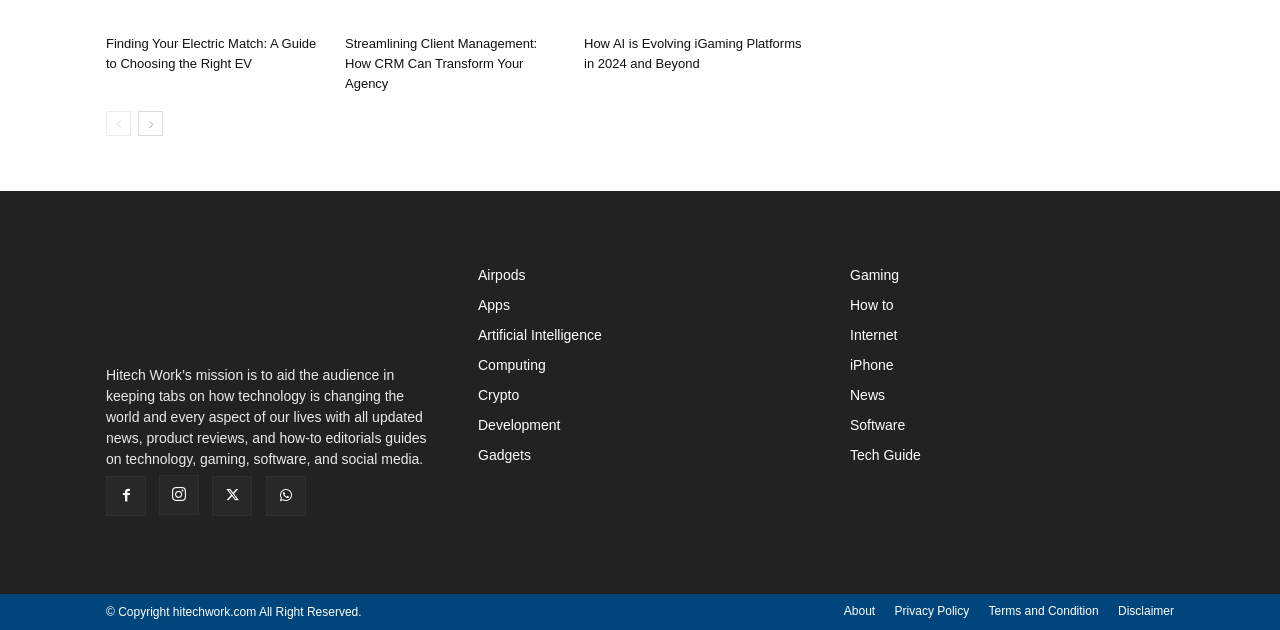Provide a brief response to the question below using a single word or phrase: 
What is the copyright information of the webpage?

hitechwork.com All Right Reserved